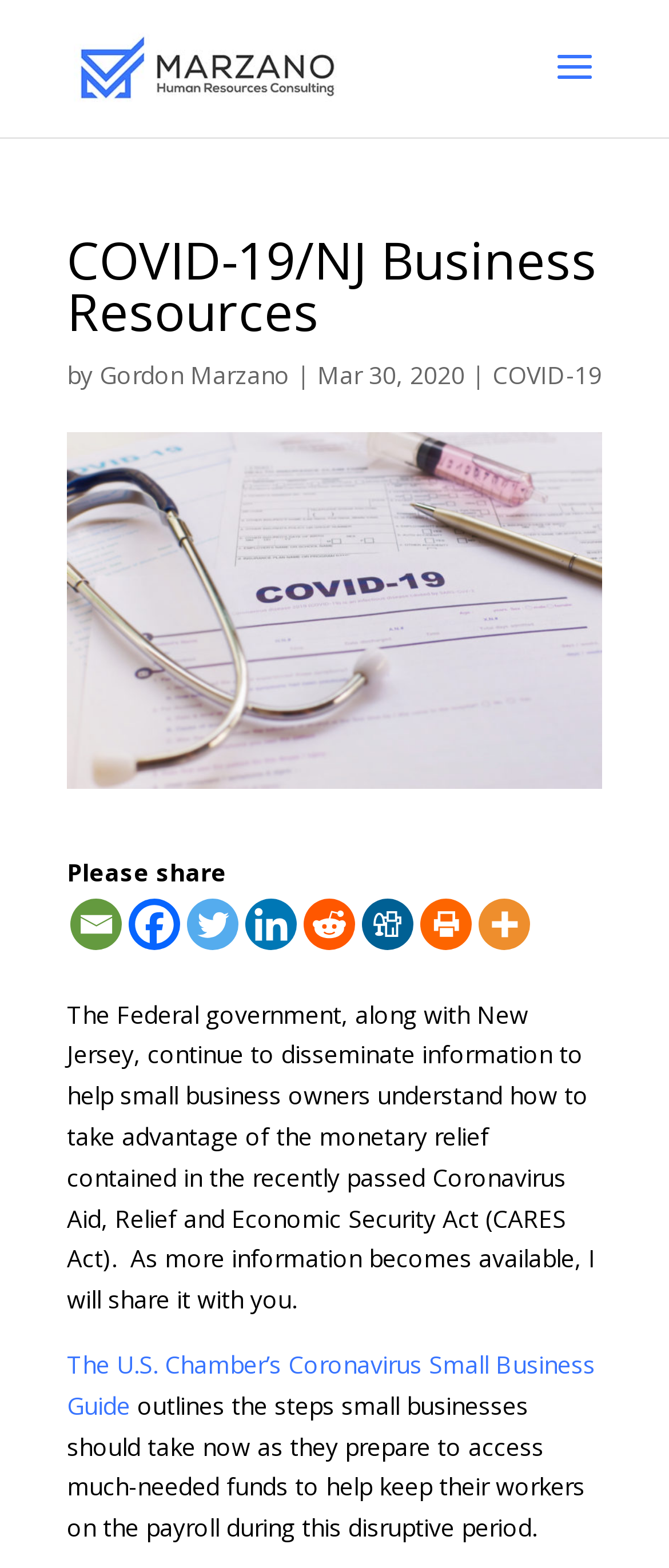Based on what you see in the screenshot, provide a thorough answer to this question: How many social media sharing options are available?

The webpage provides several social media sharing options, including Email, Facebook, Twitter, Linkedin, Reddit, Digg, and Print, which can be counted to arrive at the answer.